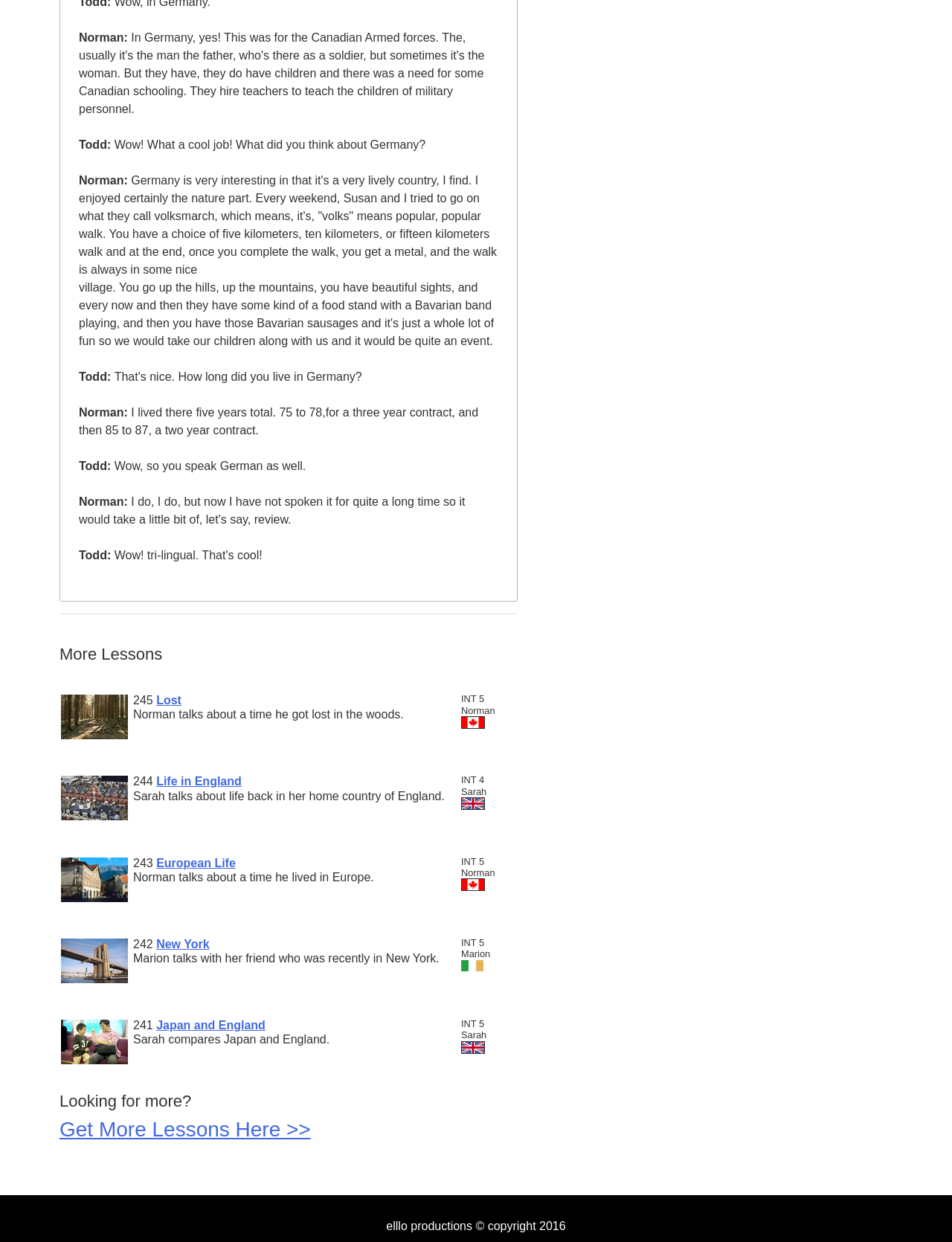Bounding box coordinates are specified in the format (top-left x, top-left y, bottom-right x, bottom-right y). All values are floating point numbers bounded between 0 and 1. Please provide the bounding box coordinate of the region this sentence describes: 1 view

None